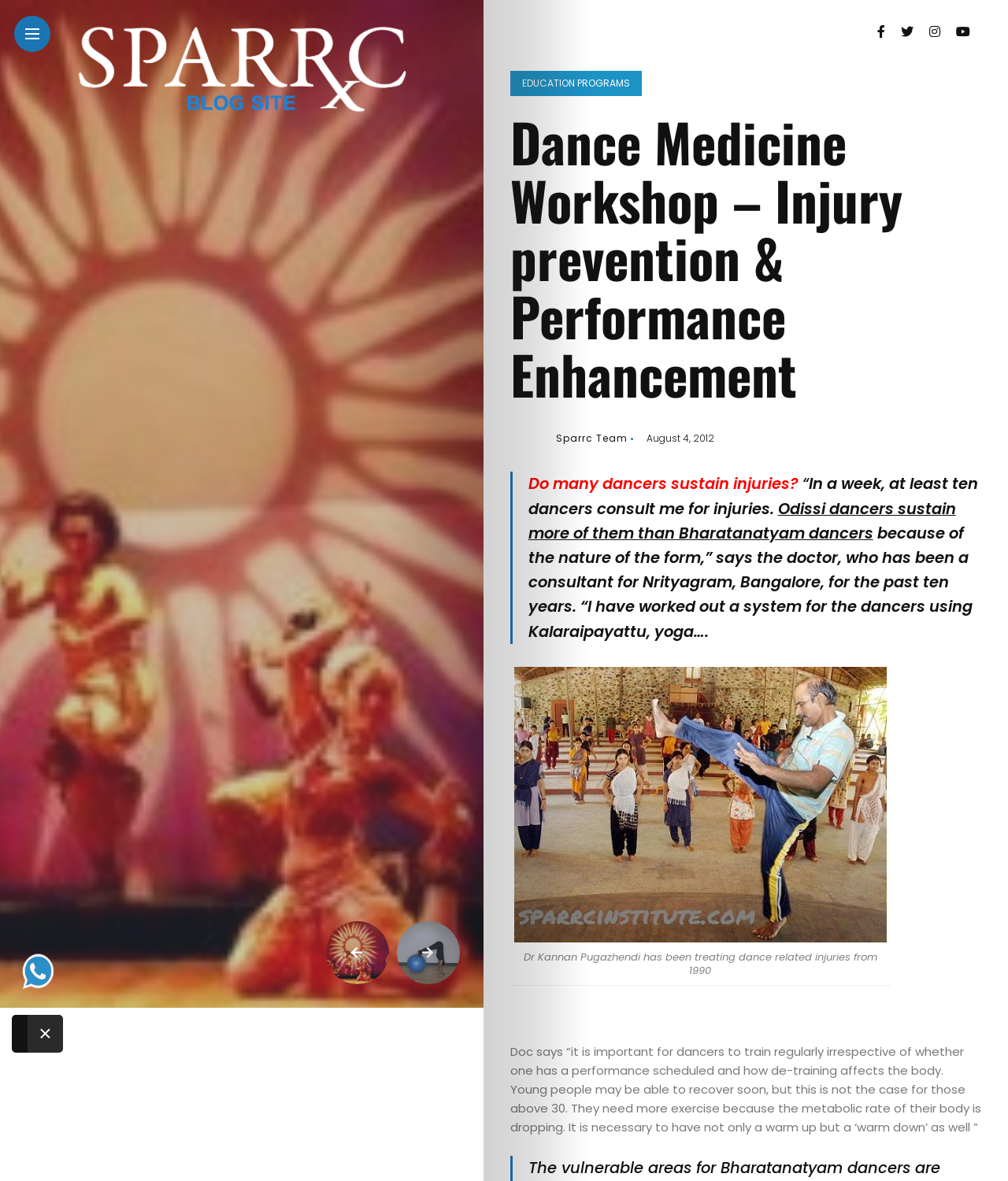Please provide the main heading of the webpage content.

Dance Medicine Workshop – Injury prevention & Performance Enhancement